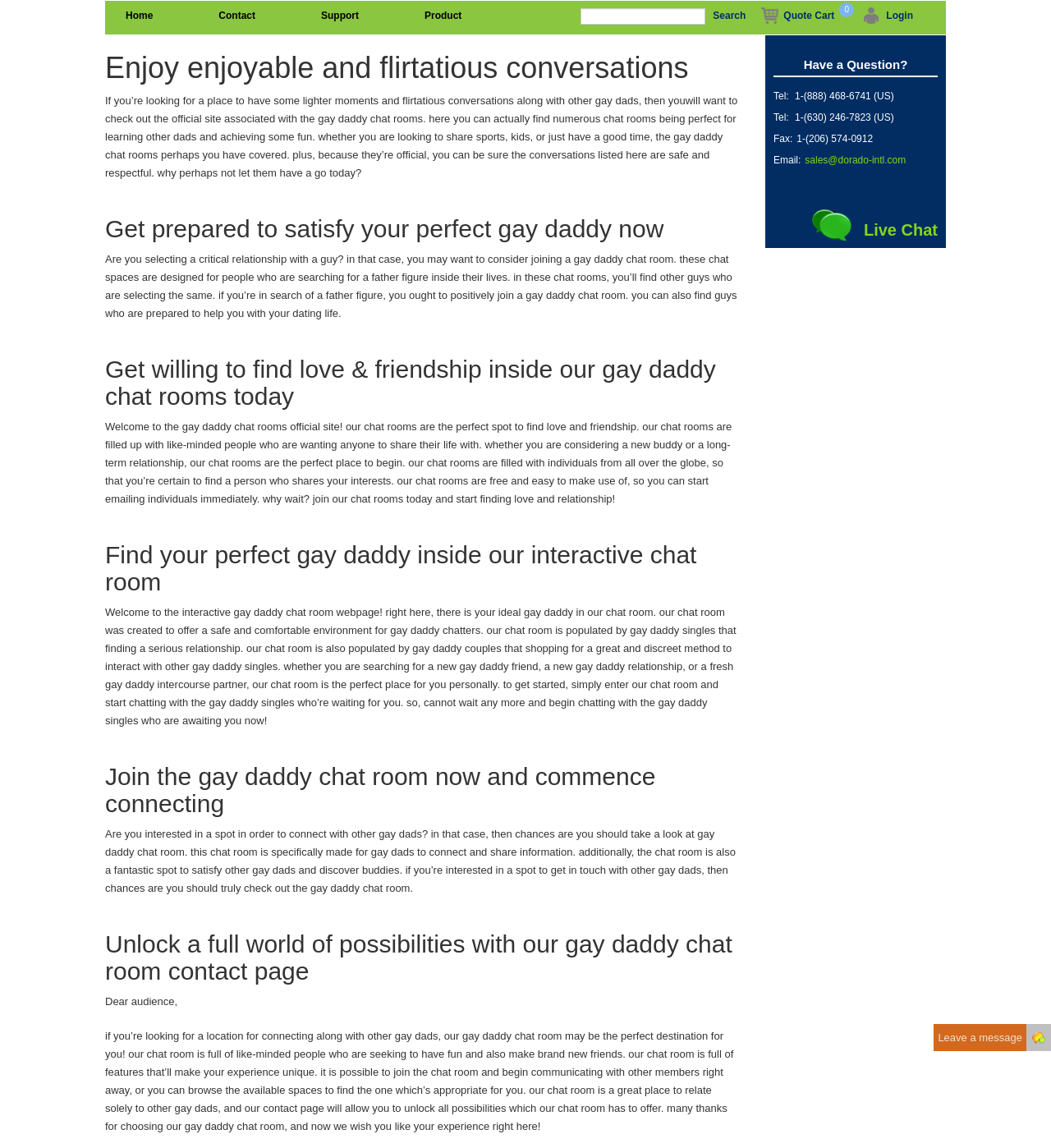Determine the bounding box coordinates for the UI element with the following description: "Login". The coordinates should be four float numbers between 0 and 1, represented as [left, top, right, bottom].

[0.843, 0.006, 0.869, 0.021]